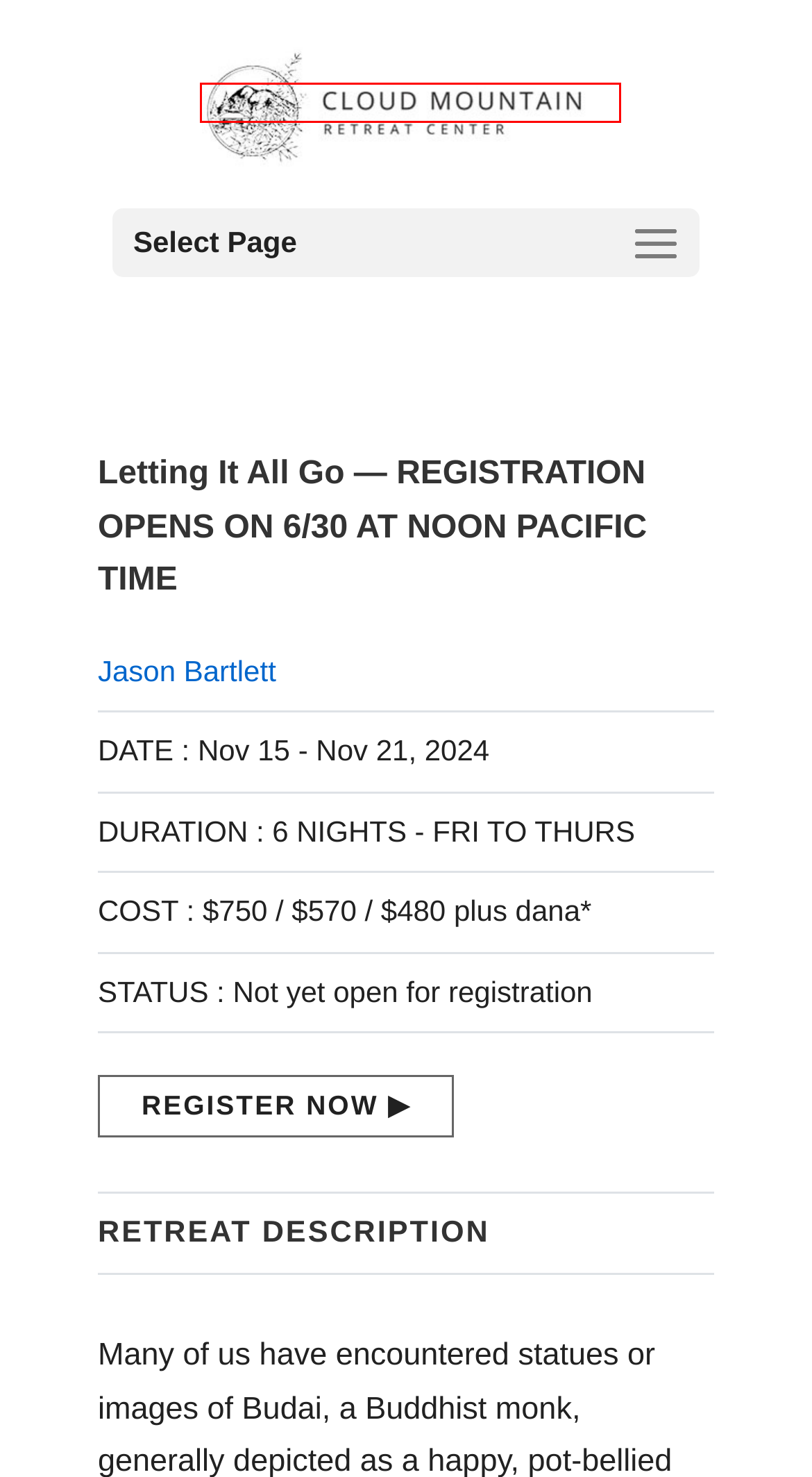Look at the screenshot of a webpage where a red bounding box surrounds a UI element. Your task is to select the best-matching webpage description for the new webpage after you click the element within the bounding box. The available options are:
A. Luminous Dharma
B. DONATION FORM | Cloud Mountain Retreat Center
C. Jason Bartlett | Cloud Mountain Retreat Center
D. RETREAT REGISTRATION FORM | Cloud Mountain Retreat Center
E. REGISTRATION OVERVIEW | Cloud Mountain Retreat Center
F. Coronavirus | Cloud Mountain Retreat Center
G. Cloud Mountain Retreat Center | In Service To Awakening | Castle Rock, Washington
H. Cloud Mountain Cookbook

G